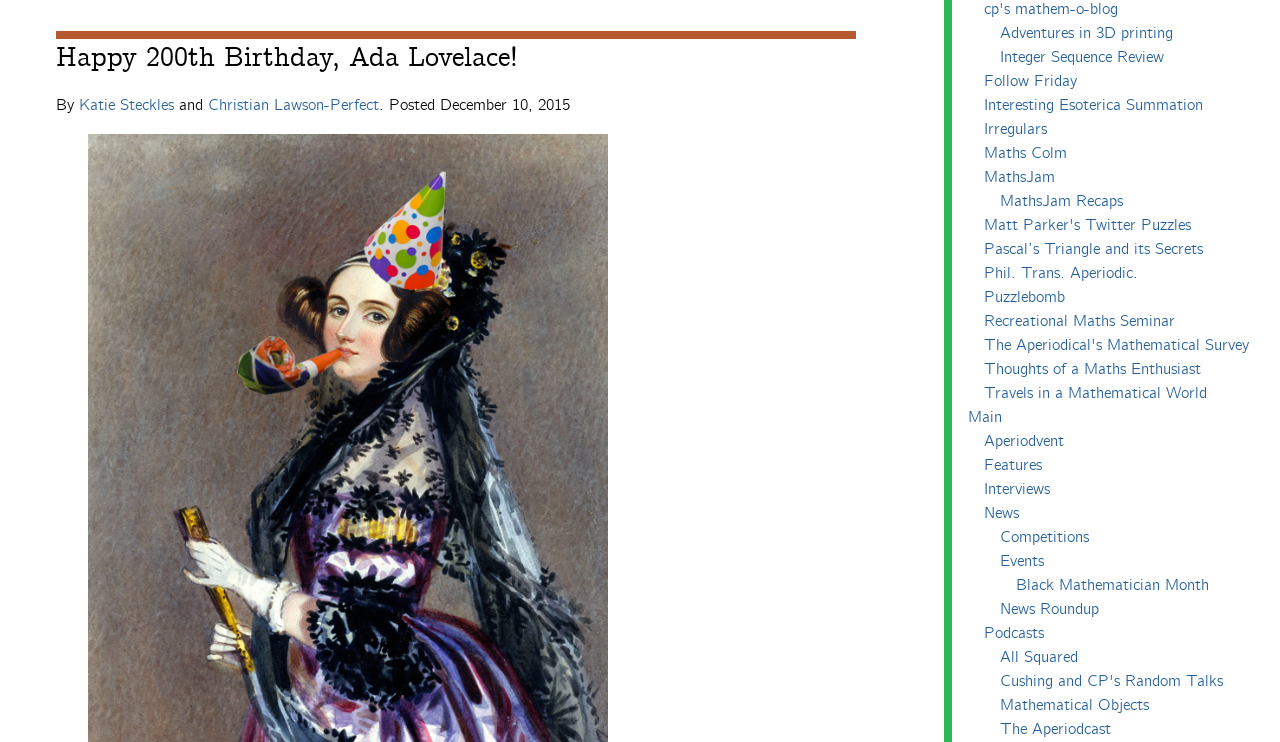Please provide a comprehensive answer to the question based on the screenshot: What is the category of the link 'MathsJam Recaps'?

The question can be answered by looking at the link 'MathsJam Recaps' and identifying it as a subcategory of MathsJam, which is a mathematical event or community.